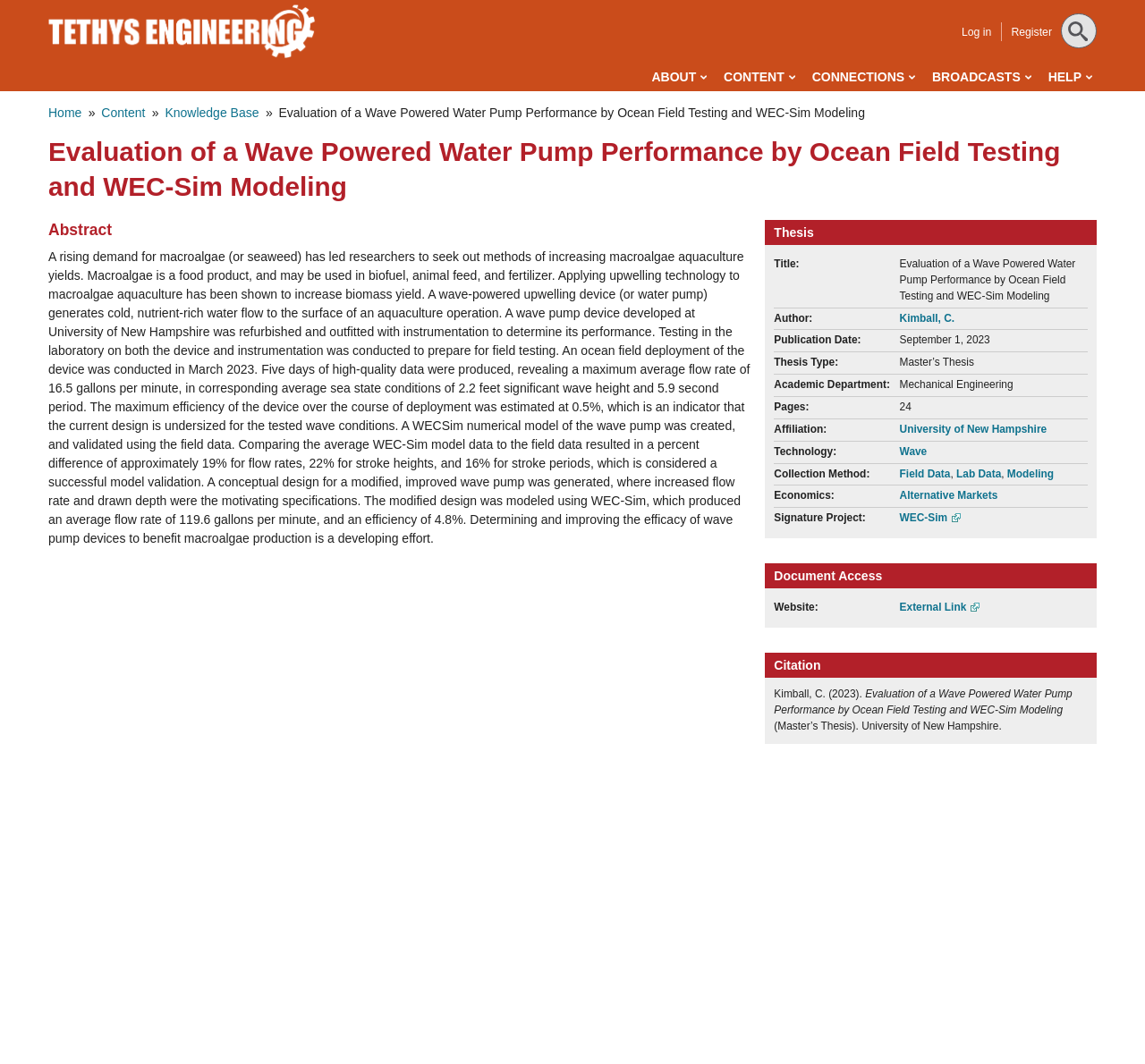Please determine the bounding box coordinates of the area that needs to be clicked to complete this task: 'Click on the 'ABOUT' link'. The coordinates must be four float numbers between 0 and 1, formatted as [left, top, right, bottom].

[0.569, 0.06, 0.617, 0.086]